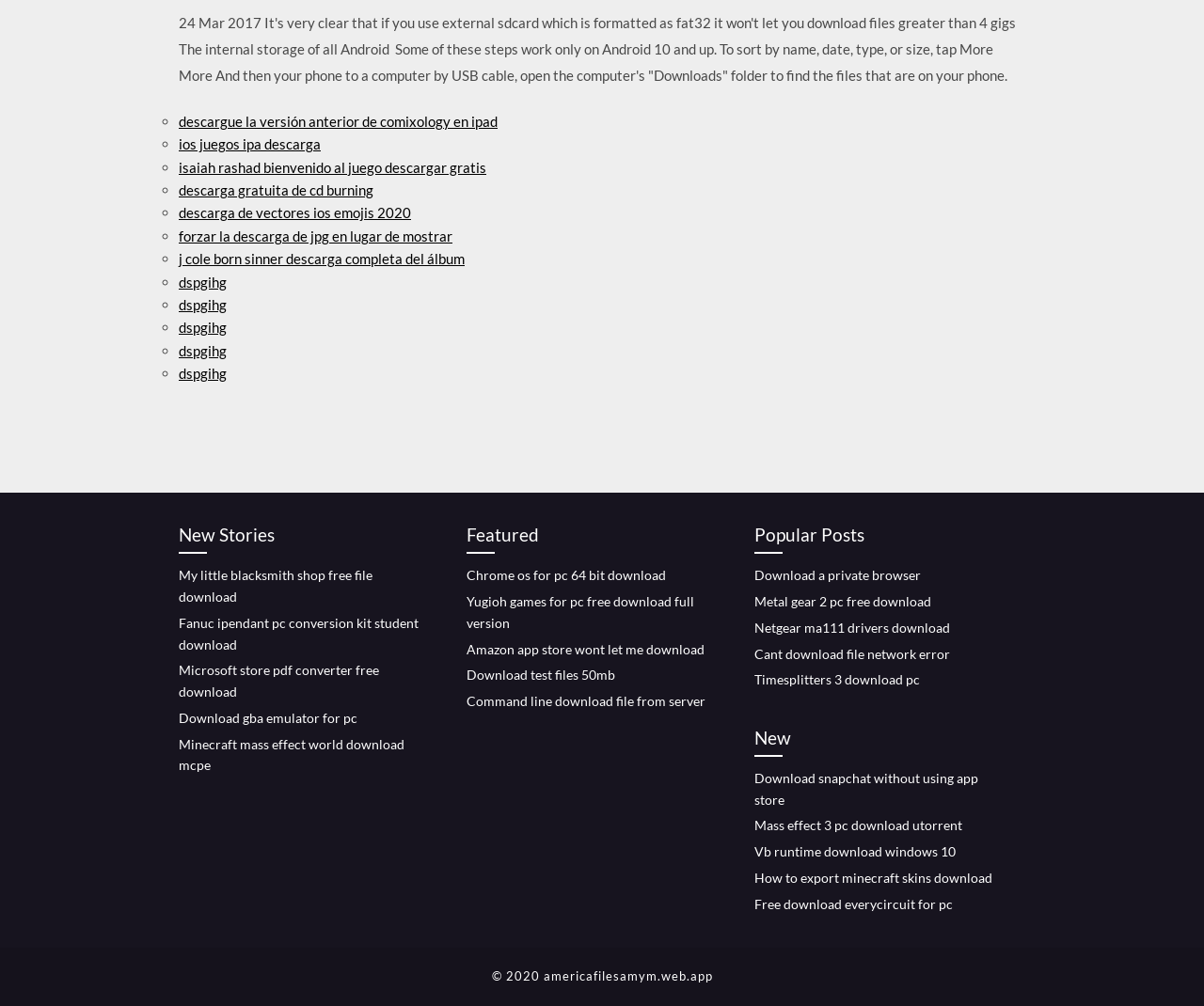What is the format of the external SD card mentioned?
Answer with a single word or short phrase according to what you see in the image.

FAT32